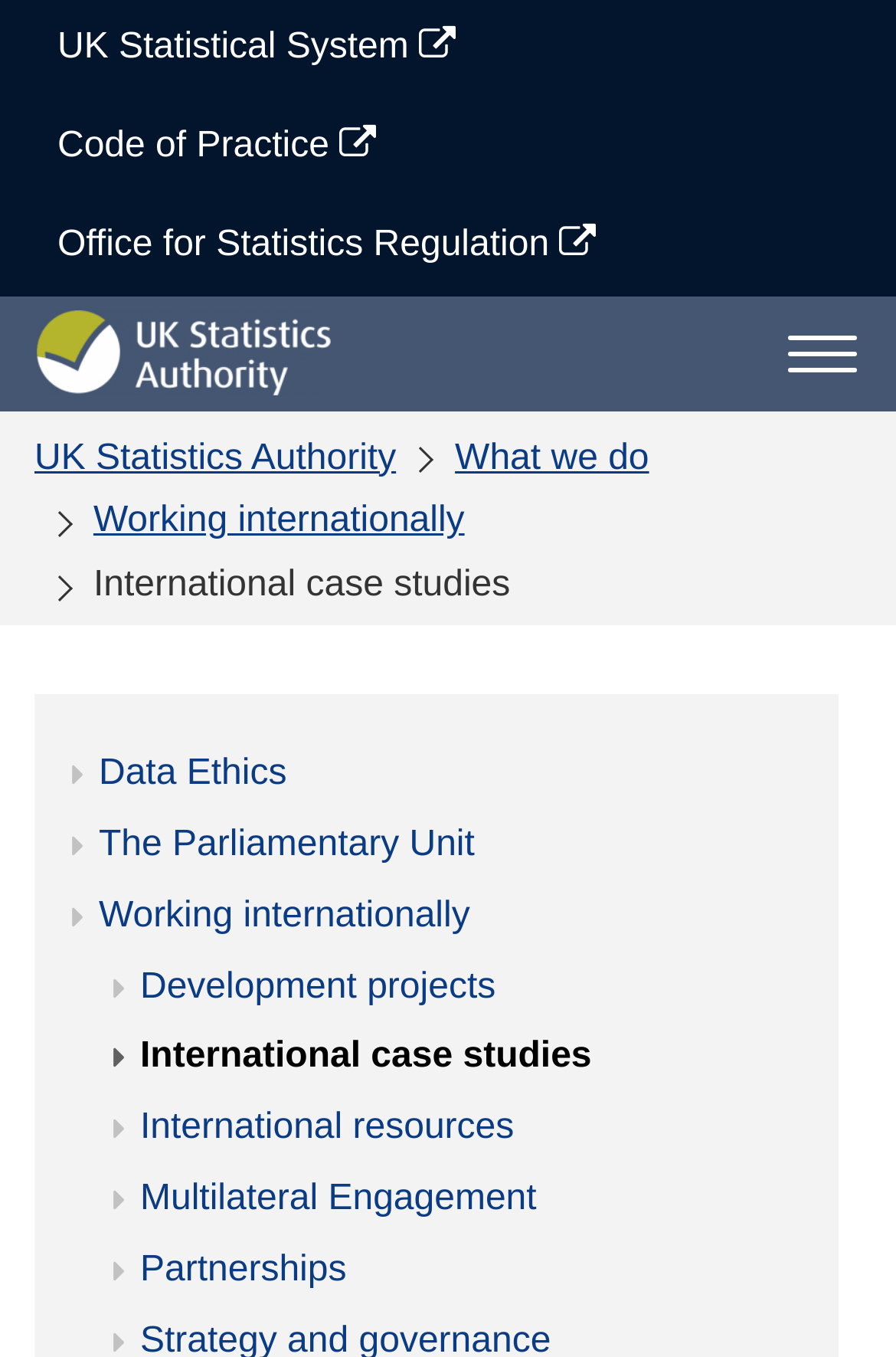Provide the bounding box coordinates of the HTML element described by the text: "Office for Statistics Regulation". The coordinates should be in the format [left, top, right, bottom] with values between 0 and 1.

[0.038, 0.145, 0.691, 0.218]